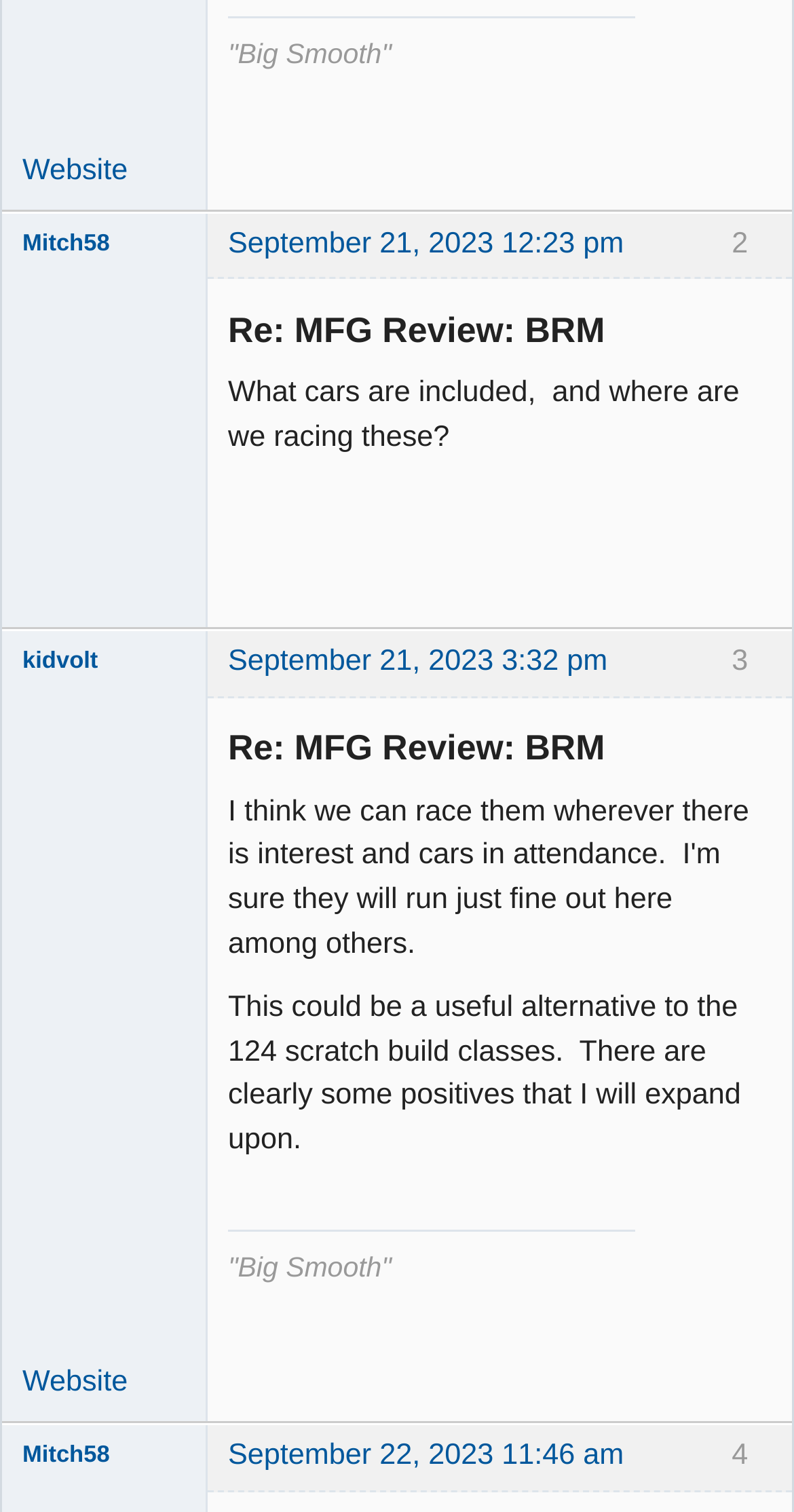Locate the bounding box coordinates of the element to click to perform the following action: 'Visit the website'. The coordinates should be given as four float values between 0 and 1, in the form of [left, top, right, bottom].

[0.028, 0.102, 0.161, 0.124]